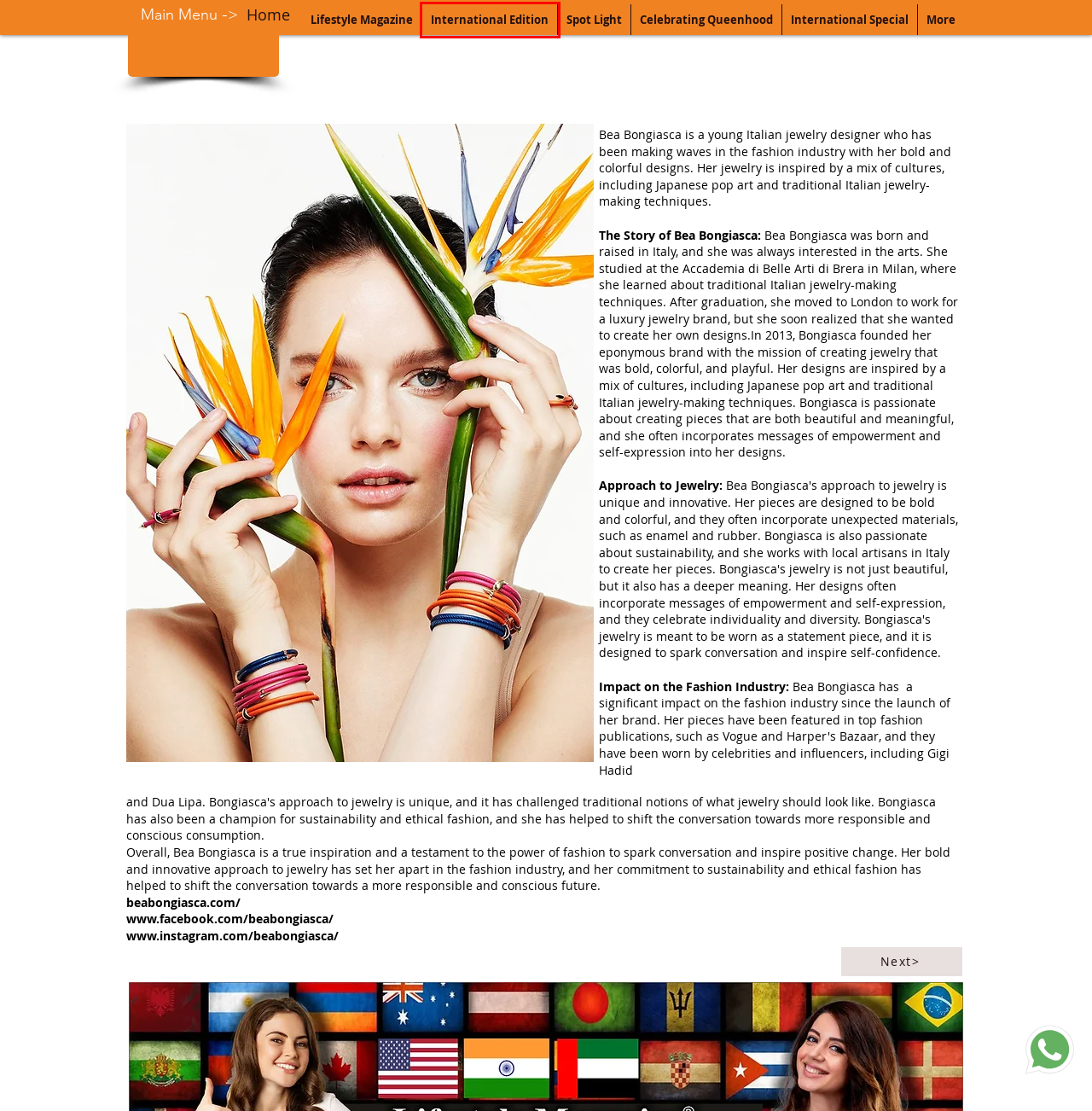Look at the screenshot of a webpage that includes a red bounding box around a UI element. Select the most appropriate webpage description that matches the page seen after clicking the highlighted element. Here are the candidates:
A. International Edition  | Lifestyle Magazine
B. Women Power | Lifestyle Magazine
C. Editor's Pick Worldwide | Lifestyle Magazine
D. Lifestyle Magazine ® - World's Most Loved Magazine
E. Corporate & Retail Edition  | Lifestyle Magazine
F. Director's Profile | Lifestyle Magazine
G. Brand Equity | Lifestyle Magazine
H. Lifestyle Magazine

A